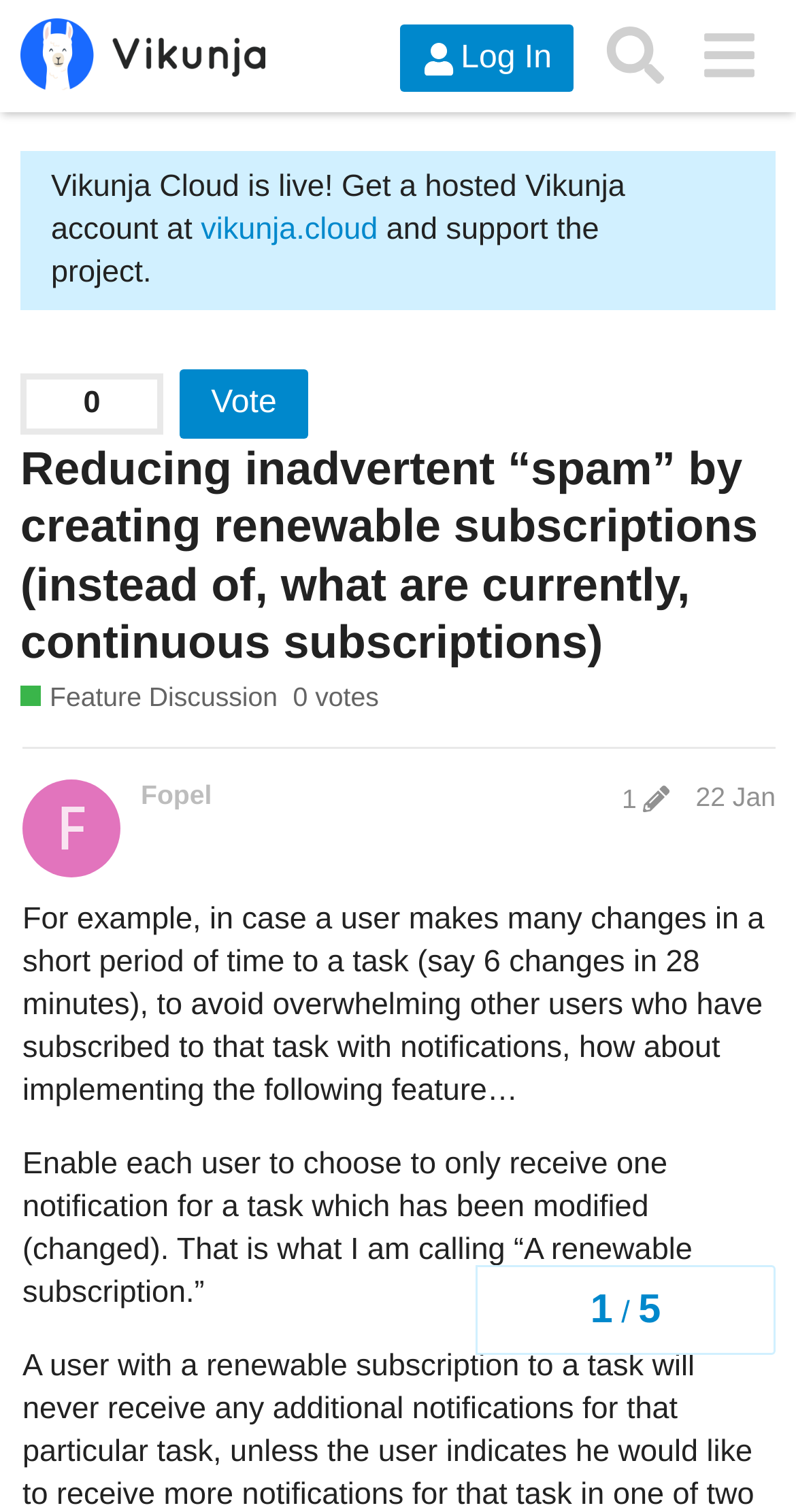Identify the first-level heading on the webpage and generate its text content.

Reducing inadvertent “spam” by creating renewable subscriptions (instead of, what are currently, continuous subscriptions)